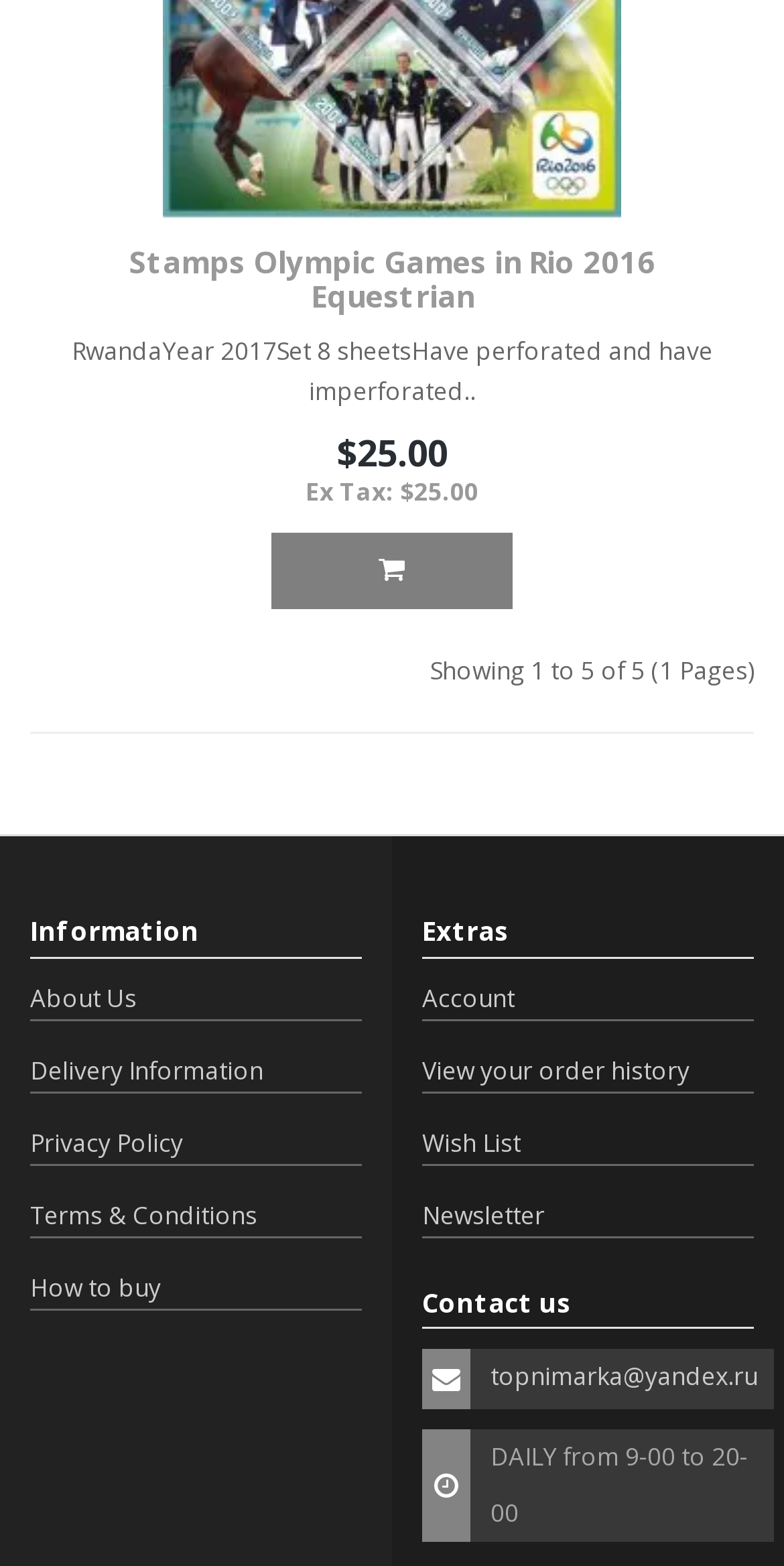Determine the bounding box coordinates of the section I need to click to execute the following instruction: "Click the button to add to cart". Provide the coordinates as four float numbers between 0 and 1, i.e., [left, top, right, bottom].

[0.346, 0.341, 0.654, 0.389]